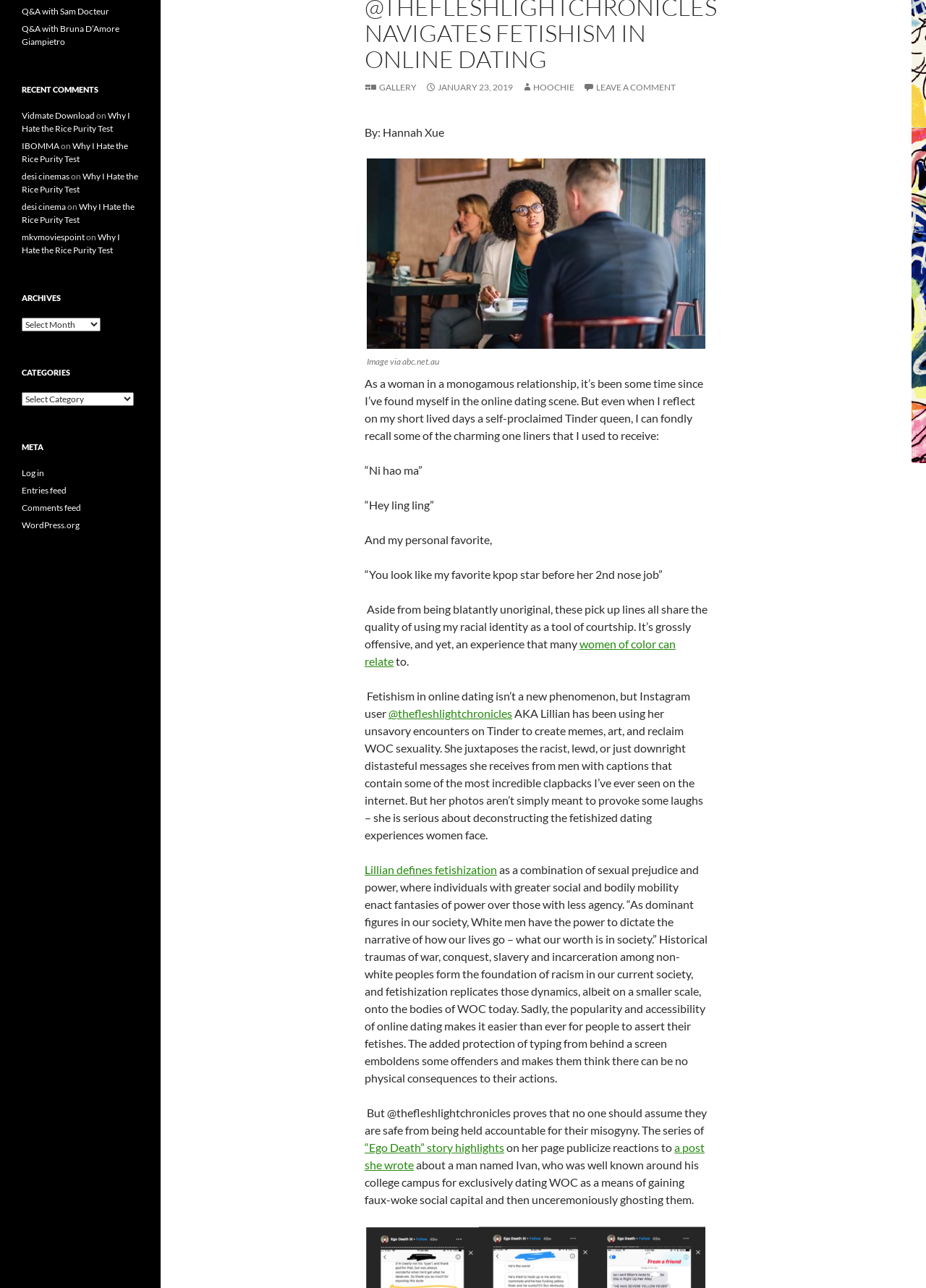Find the bounding box coordinates for the HTML element specified by: "WordPress.org".

[0.023, 0.403, 0.086, 0.412]